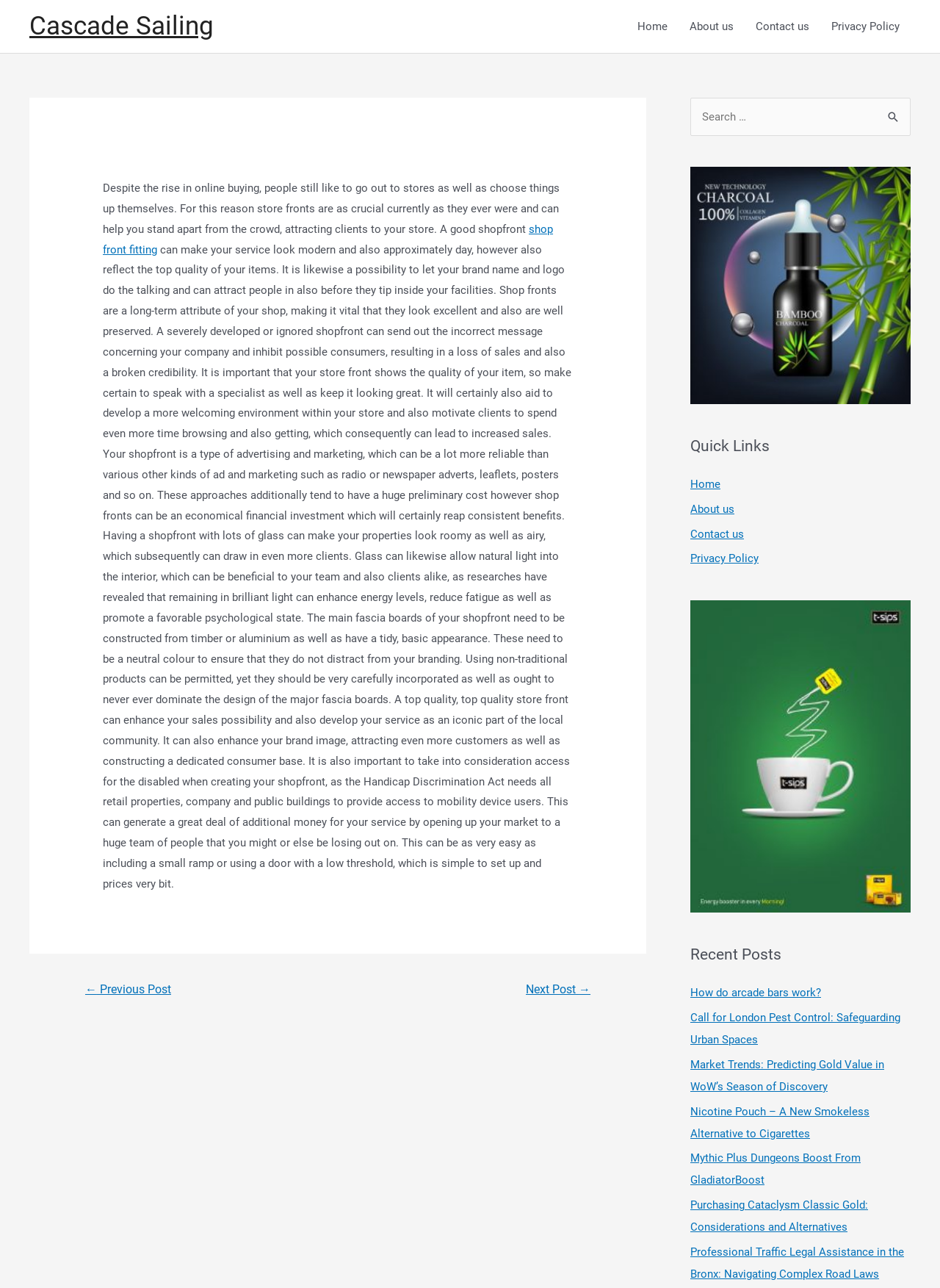Could you specify the bounding box coordinates for the clickable section to complete the following instruction: "View the 'Recent Posts' section"?

[0.734, 0.732, 0.969, 0.75]